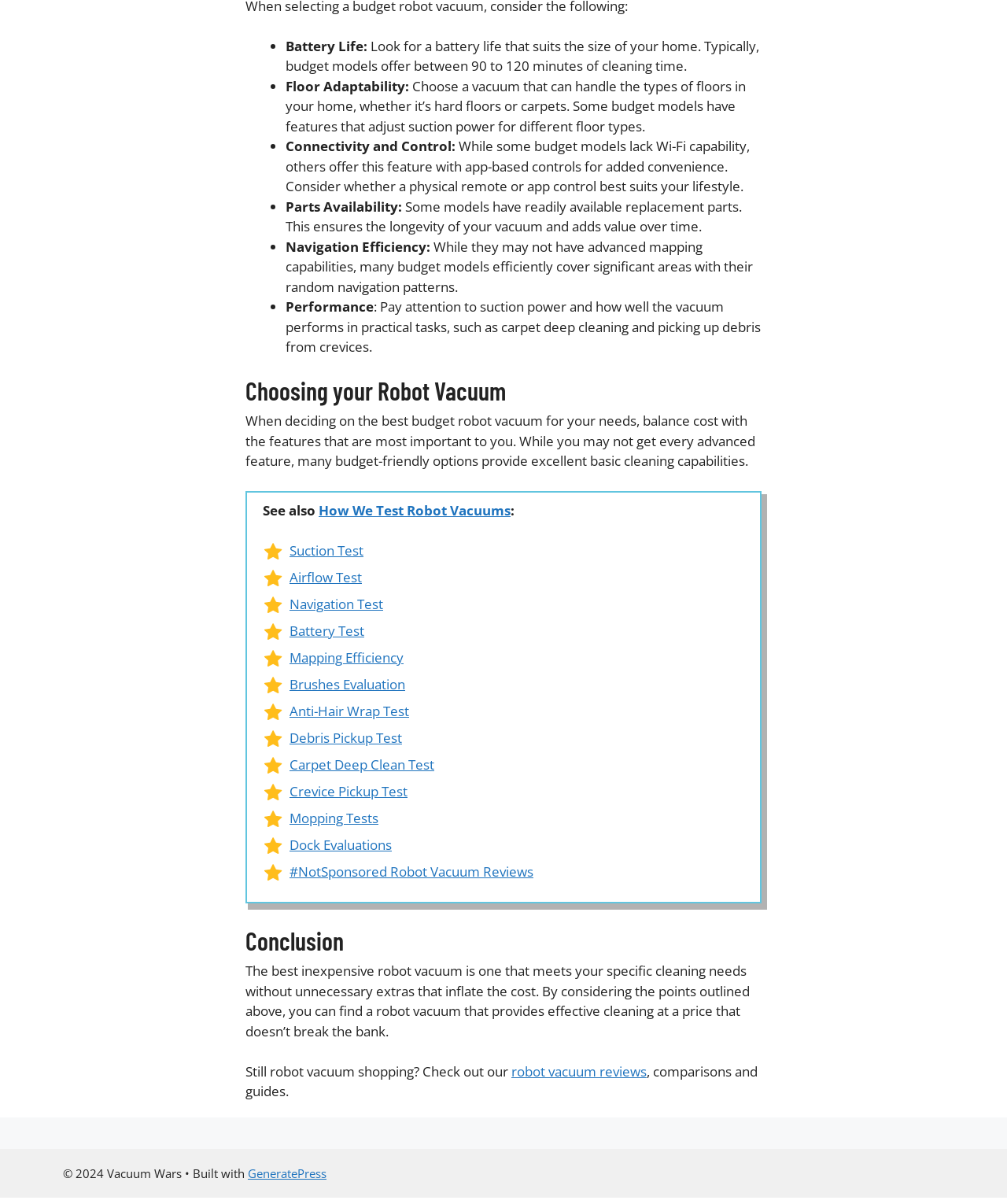Specify the bounding box coordinates of the area that needs to be clicked to achieve the following instruction: "Click on 'GeneratePress'".

[0.246, 0.968, 0.324, 0.981]